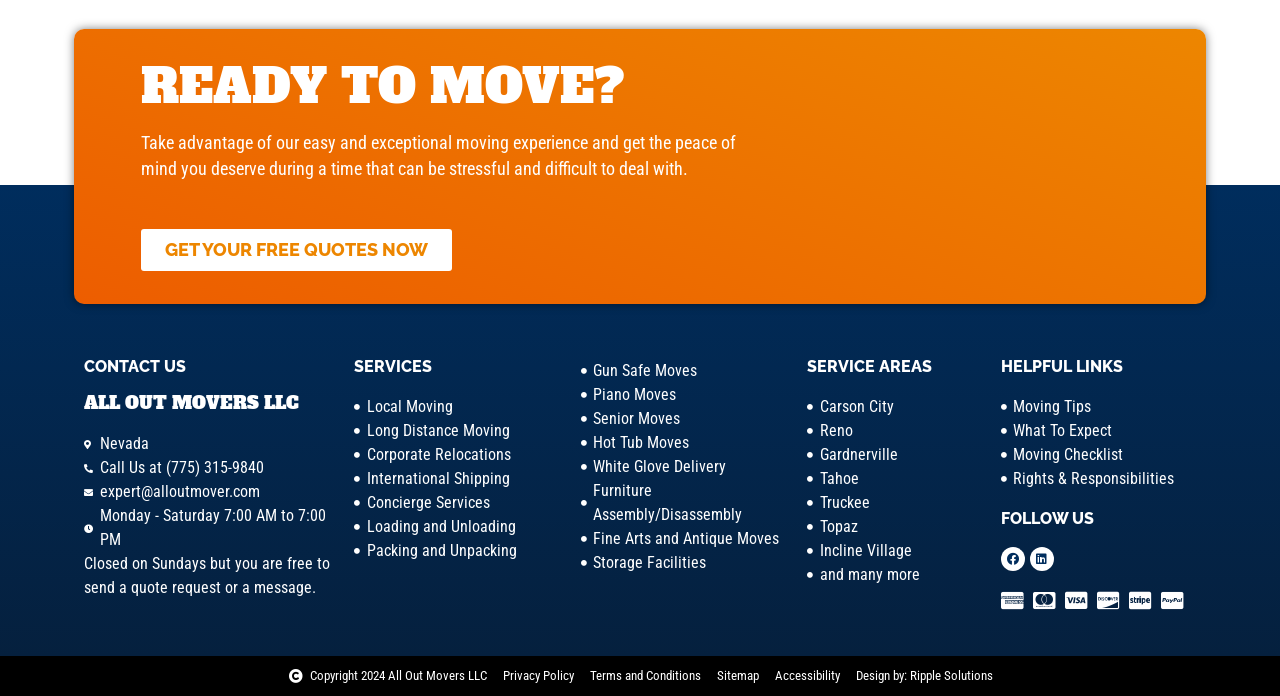Answer the following inquiry with a single word or phrase:
What is the company name?

All Out Movers LLC